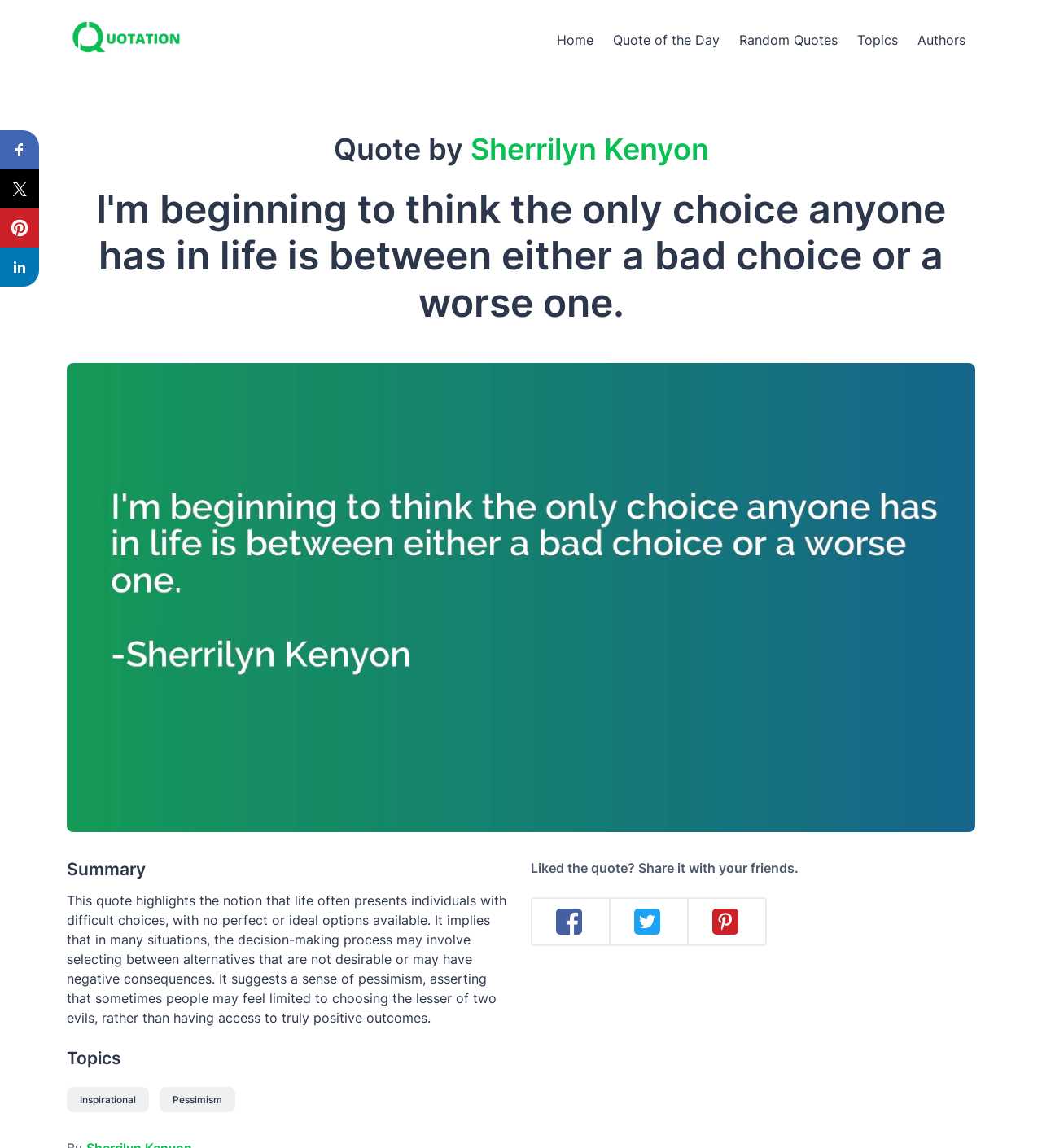Find the primary header on the webpage and provide its text.

I'm beginning to think the only choice anyone has in life is between either a bad choice or a worse one.